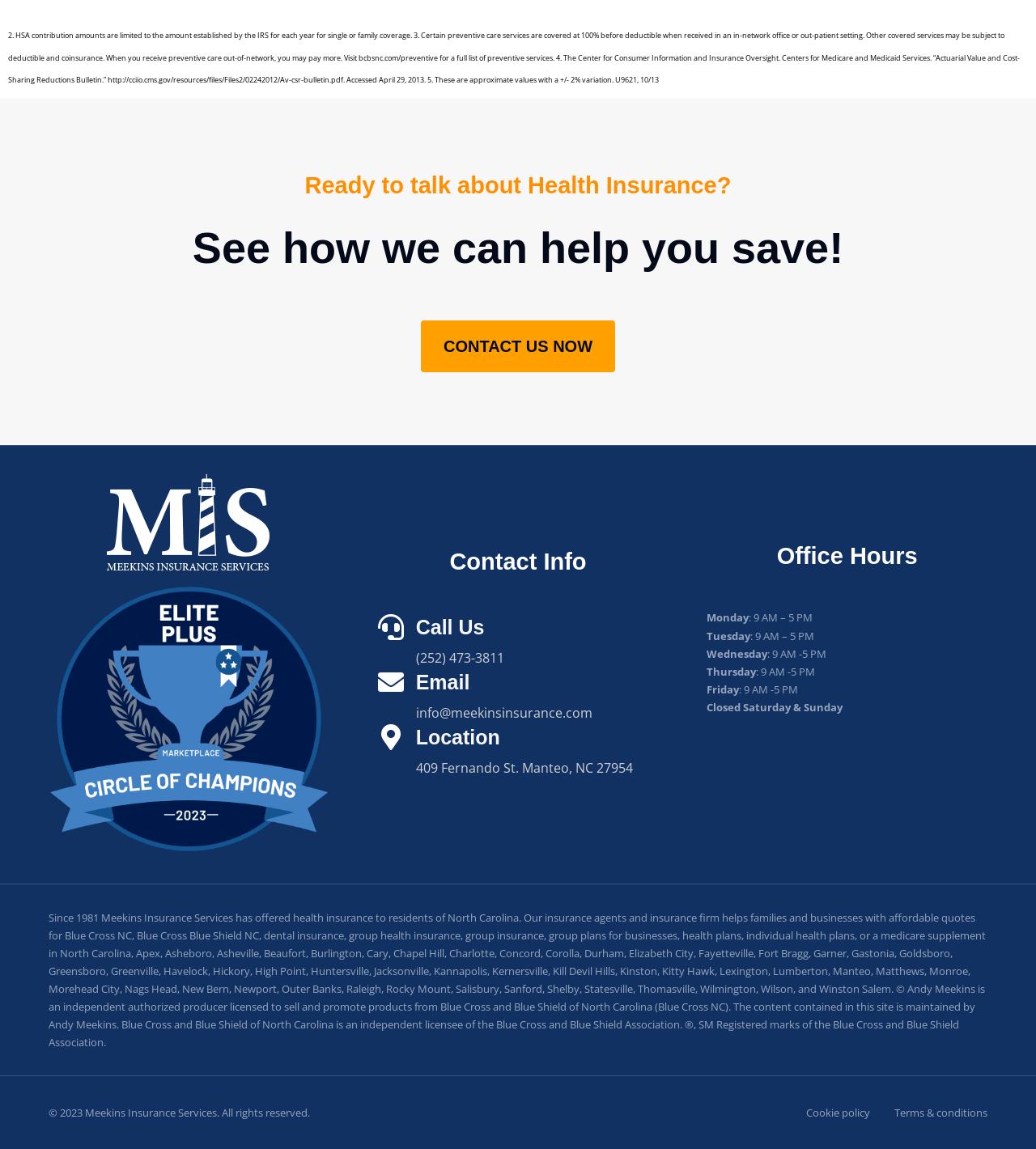Respond to the question below with a concise word or phrase:
What is the email address to contact for insurance services?

info@meekinsinsurance.com